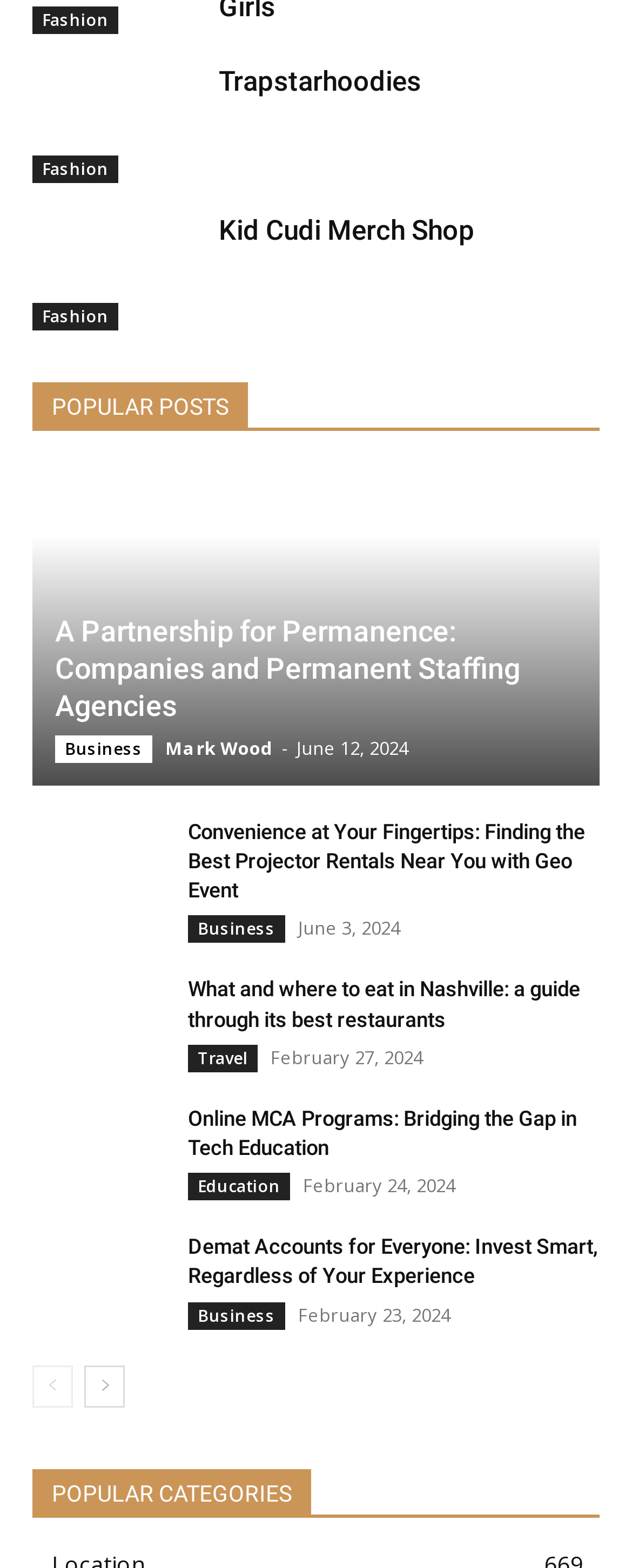Identify the bounding box coordinates of the part that should be clicked to carry out this instruction: "Click on Fashion".

[0.051, 0.004, 0.187, 0.022]